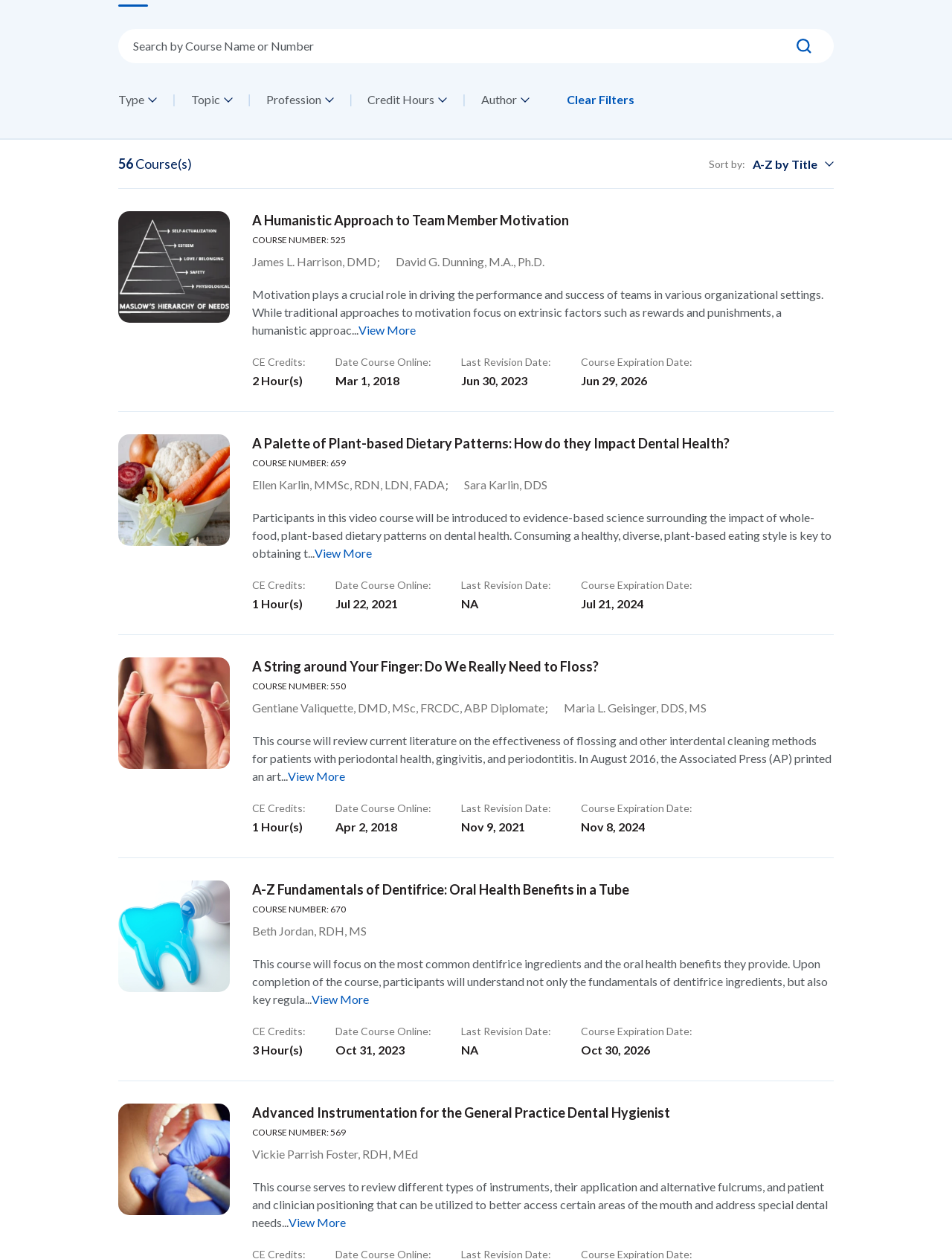Determine the bounding box for the described HTML element: "A-Z by Title". Ensure the coordinates are four float numbers between 0 and 1 in the format [left, top, right, bottom].

[0.79, 0.124, 0.876, 0.137]